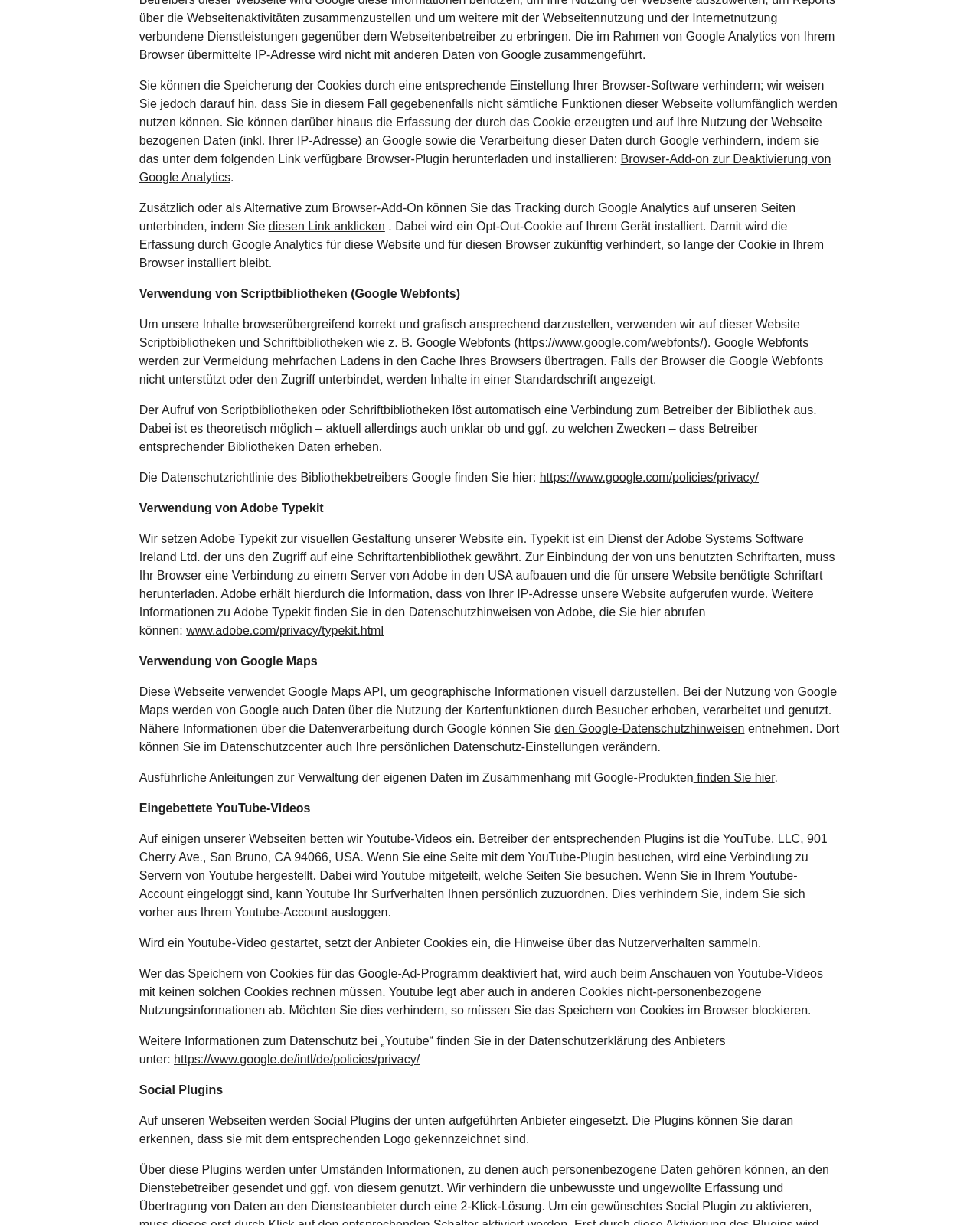Answer succinctly with a single word or phrase:
What is the purpose of Adobe Typekit?

To provide access to a font library